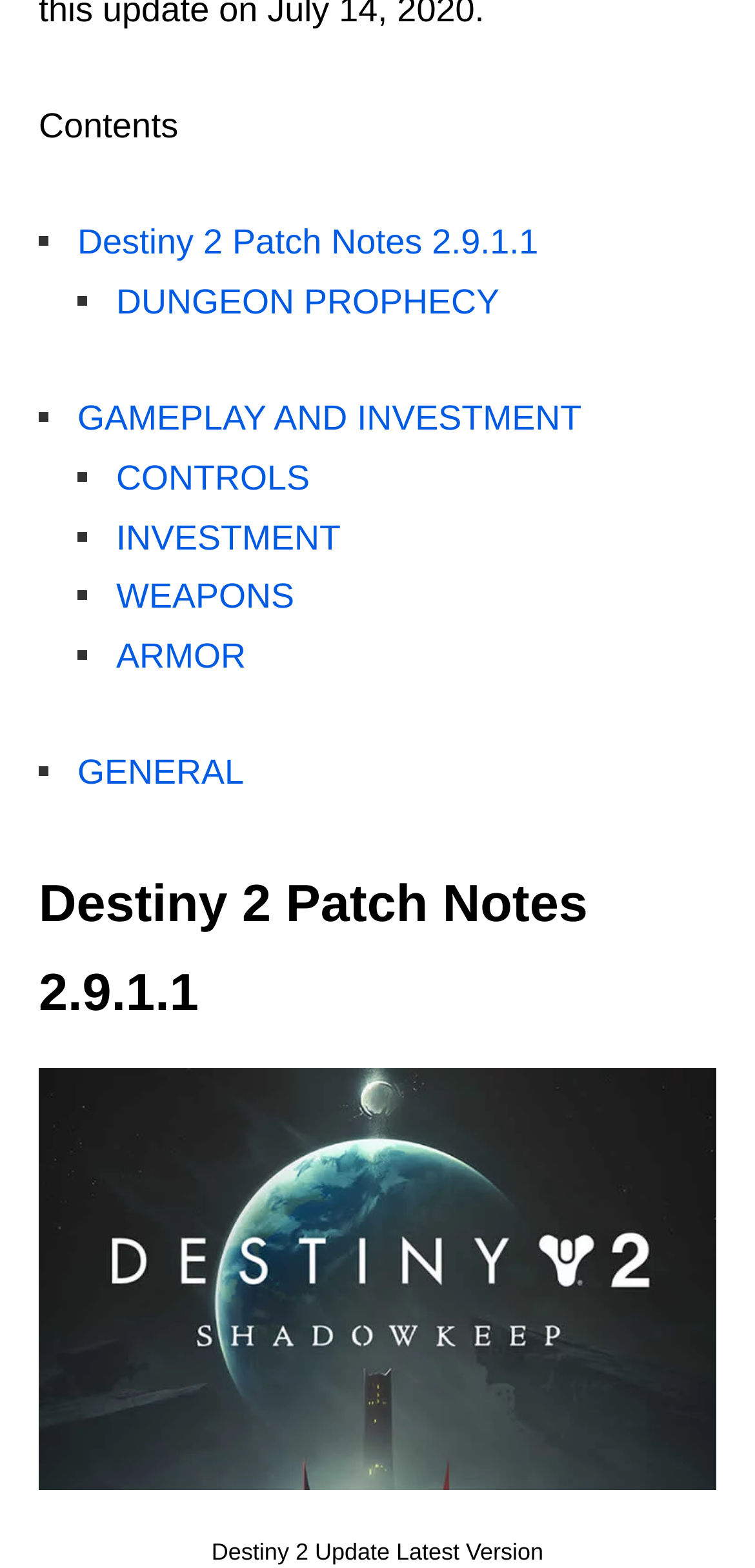Pinpoint the bounding box coordinates of the clickable area needed to execute the instruction: "Check GAMEPLAY AND INVESTMENT". The coordinates should be specified as four float numbers between 0 and 1, i.e., [left, top, right, bottom].

[0.103, 0.255, 0.77, 0.279]